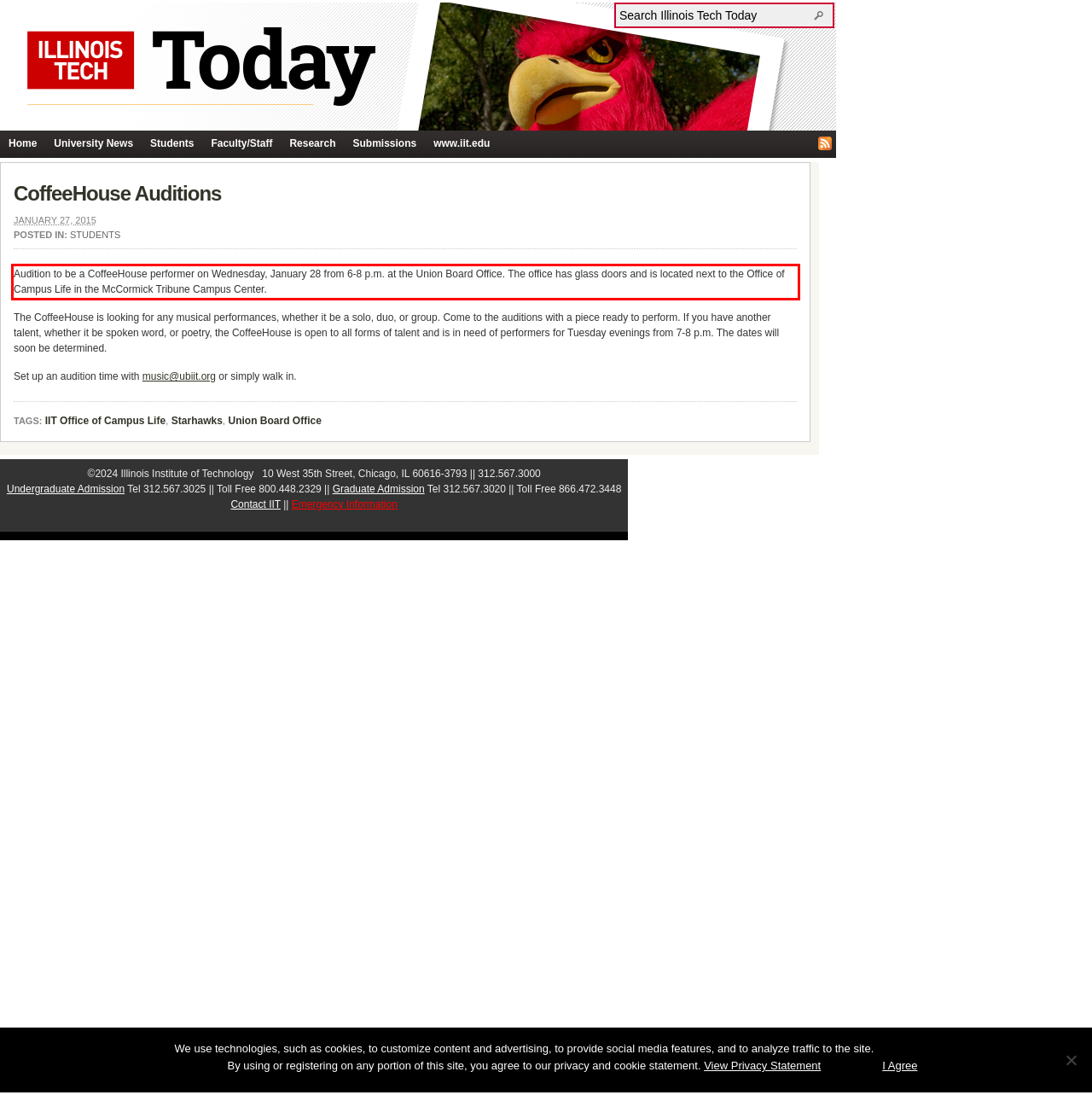With the provided screenshot of a webpage, locate the red bounding box and perform OCR to extract the text content inside it.

Audition to be a CoffeeHouse performer on Wednesday, January 28 from 6-8 p.m. at the Union Board Office. The office has glass doors and is located next to the Office of Campus Life in the McCormick Tribune Campus Center.